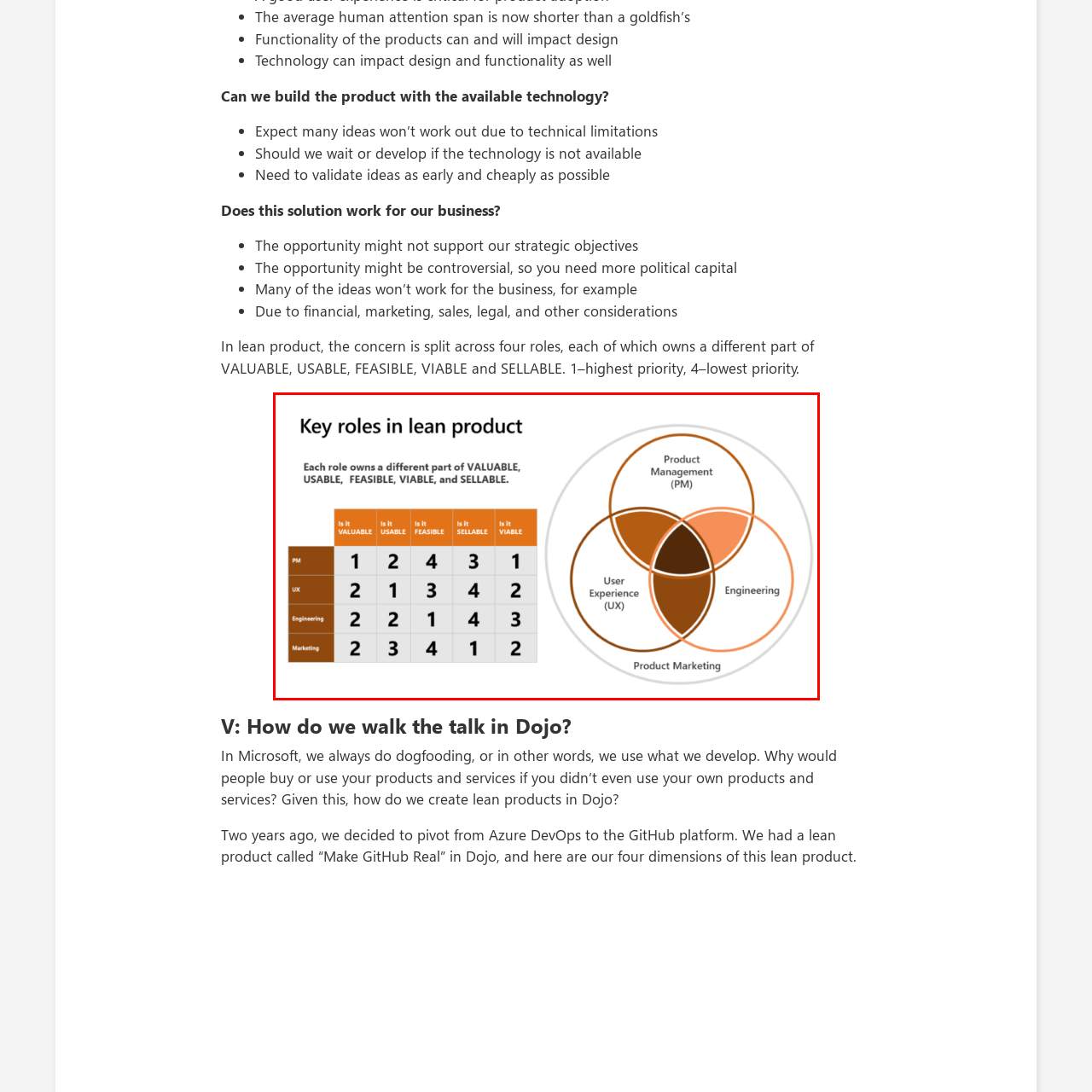Focus your attention on the image enclosed by the red boundary and provide a thorough answer to the question that follows, based on the image details: What is the purpose of the numerical ratings in the table?

The table on the left side of the image rates each role's contribution to the categories of VALUE, USABILITY, FEASIBILITY, VIABILITY, and SELLABILITY. The numerical ratings indicate priorities, with lower numbers signifying higher importance, allowing for a clear understanding of each role's focus areas.